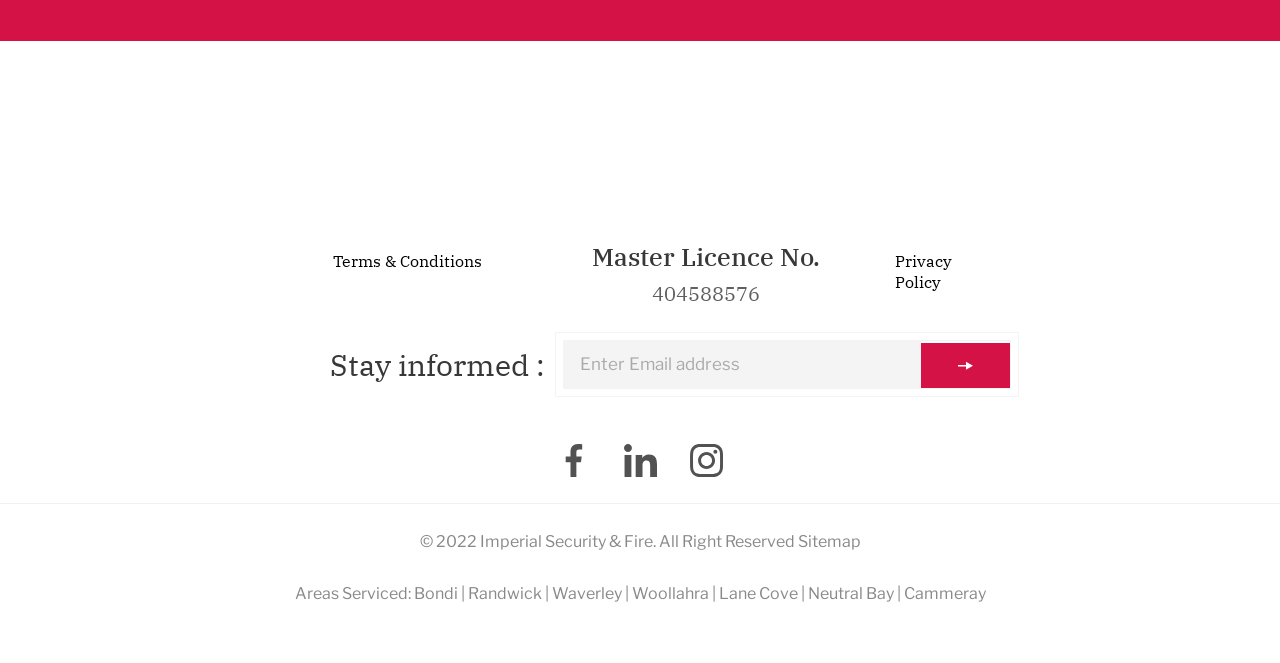How many links are there in the footer?
Provide an in-depth and detailed explanation in response to the question.

The footer section of the webpage contains five links, namely 'Terms & Conditions', 'Privacy Policy', 'Sitemap', and two social media links represented by images.